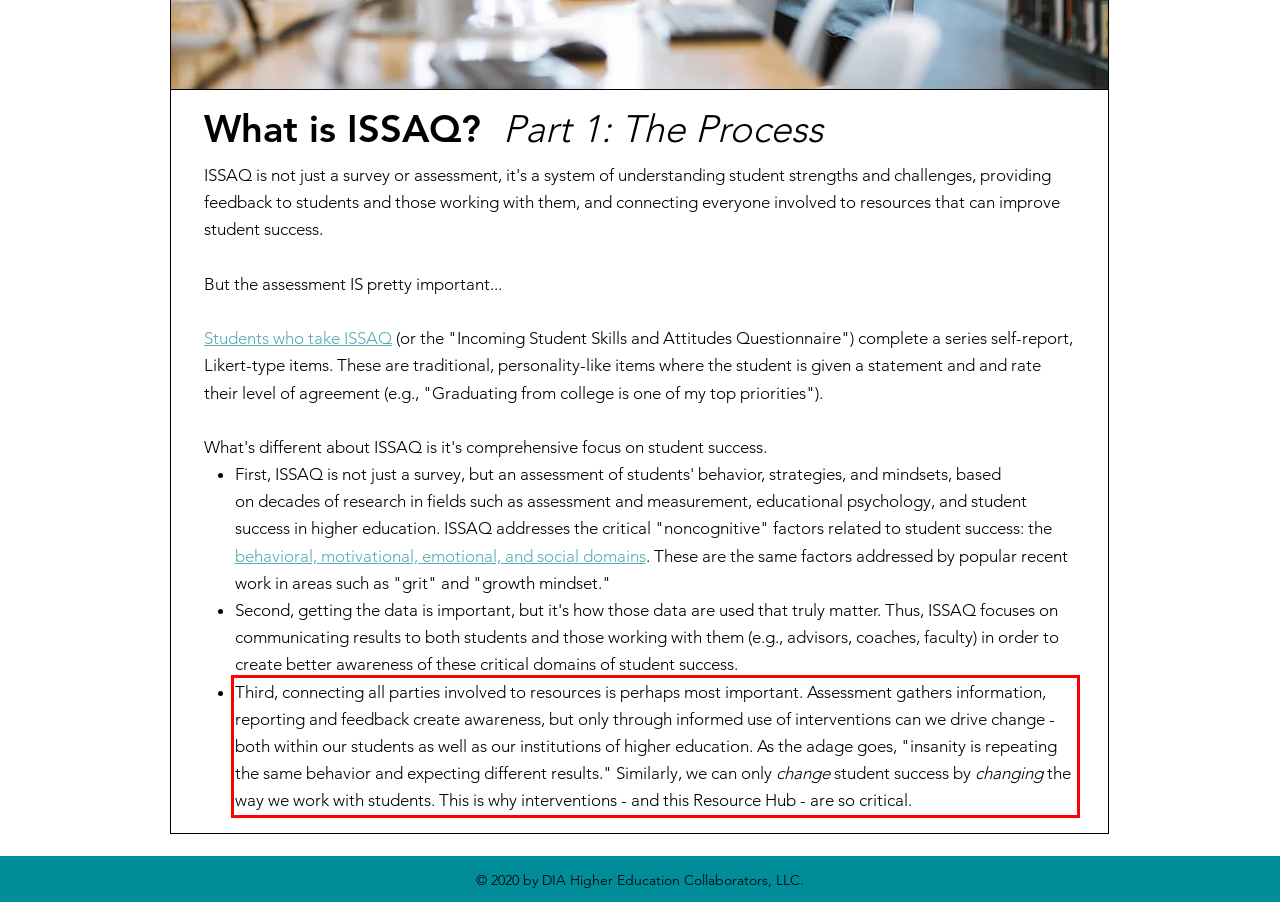You have a screenshot of a webpage with a UI element highlighted by a red bounding box. Use OCR to obtain the text within this highlighted area.

Third, connecting all parties involved to resources is perhaps most important. Assessment gathers information, reporting and feedback create awareness, but only through informed use of interventions can we drive change - both within our students as well as our institutions of higher education. As the adage goes, "insanity is repeating the same behavior and expecting different results." Similarly, we can only change student success by changing the way we work with students. This is why interventions - and this Resource Hub - are so critical.